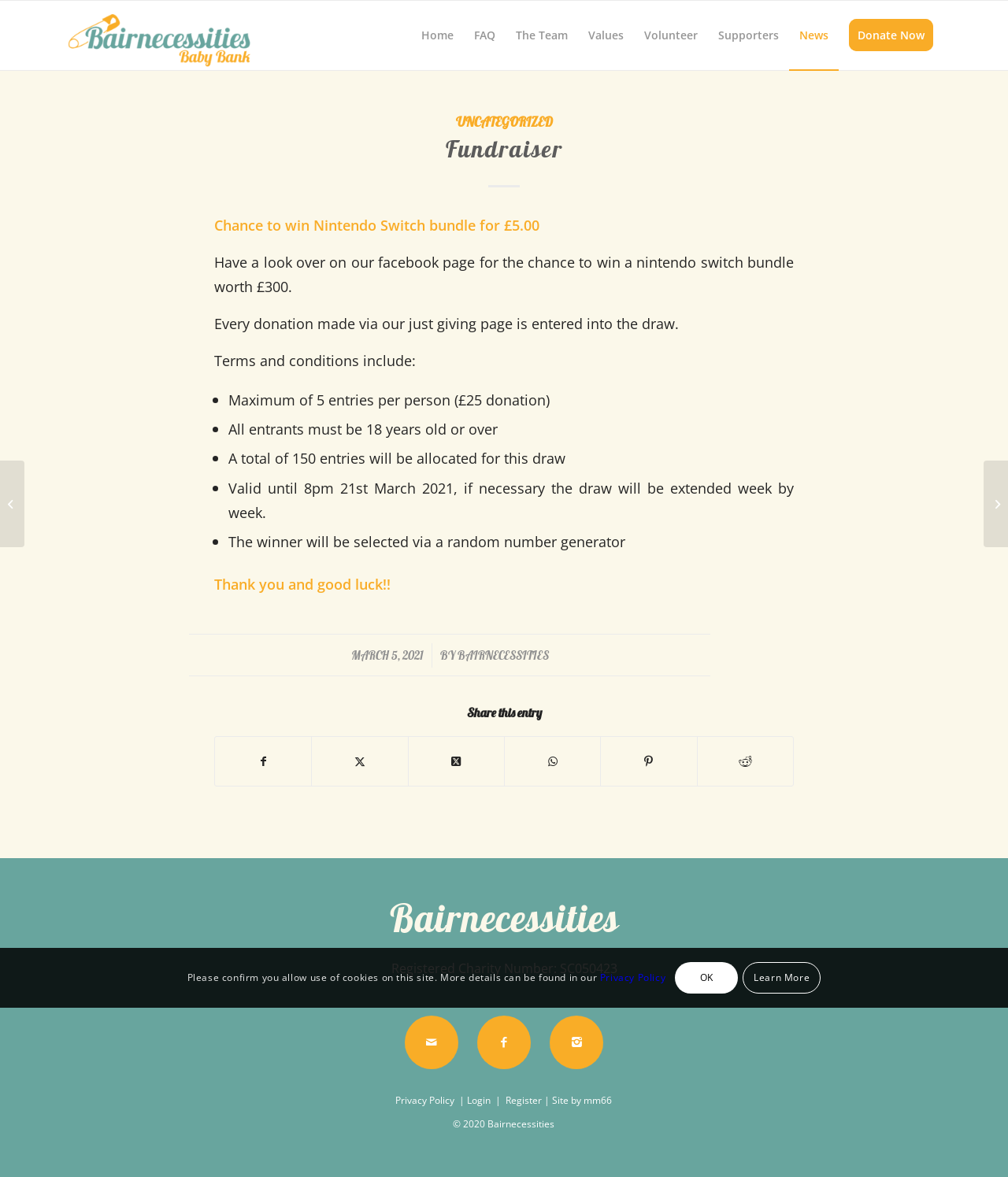Highlight the bounding box coordinates of the region I should click on to meet the following instruction: "Learn more about the charity".

[0.388, 0.815, 0.612, 0.83]